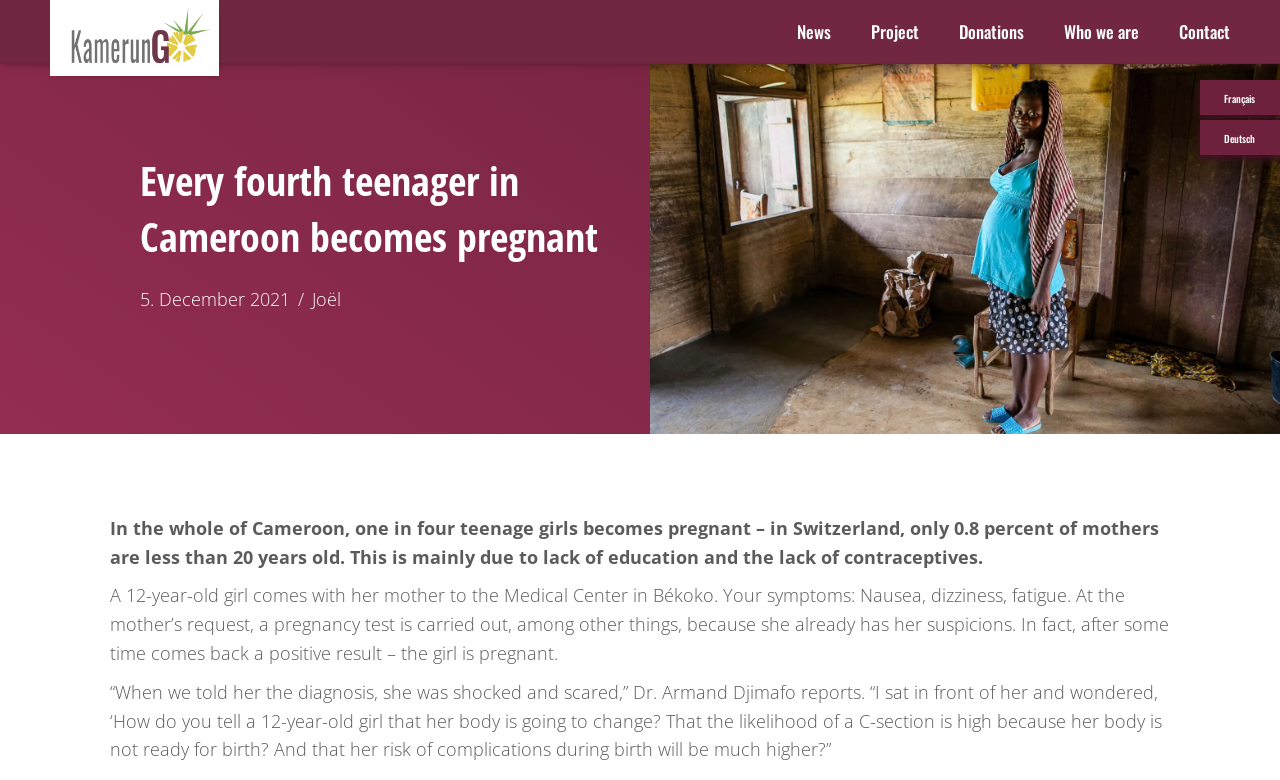Generate a thorough explanation of the webpage's elements.

The webpage is about teenage pregnancy in Cameroon, with a focus on the high rate of teenage girls becoming pregnant. At the top of the page, there is a logo of "KamerunGO!" accompanied by a navigation menu with links to "News", "Project", "Donations", "Who we are", "Contact", and language options "Français" and "Deutsch". 

Below the navigation menu, there is a heading that reads "Every fourth teenager in Cameroon becomes pregnant". Next to the heading, there is a date "5. December 2021" followed by a slash and the author's name "Joël". 

The main content of the page is divided into three paragraphs. The first paragraph explains the high rate of teenage pregnancy in Cameroon, citing lack of education and contraceptives as the main reasons. The second paragraph tells a story of a 12-year-old girl who becomes pregnant and visits a medical center with her mother. The third paragraph is a quote from Dr. Armand Djimafo, who describes the challenges of telling a 12-year-old girl that she is pregnant and the risks associated with it.